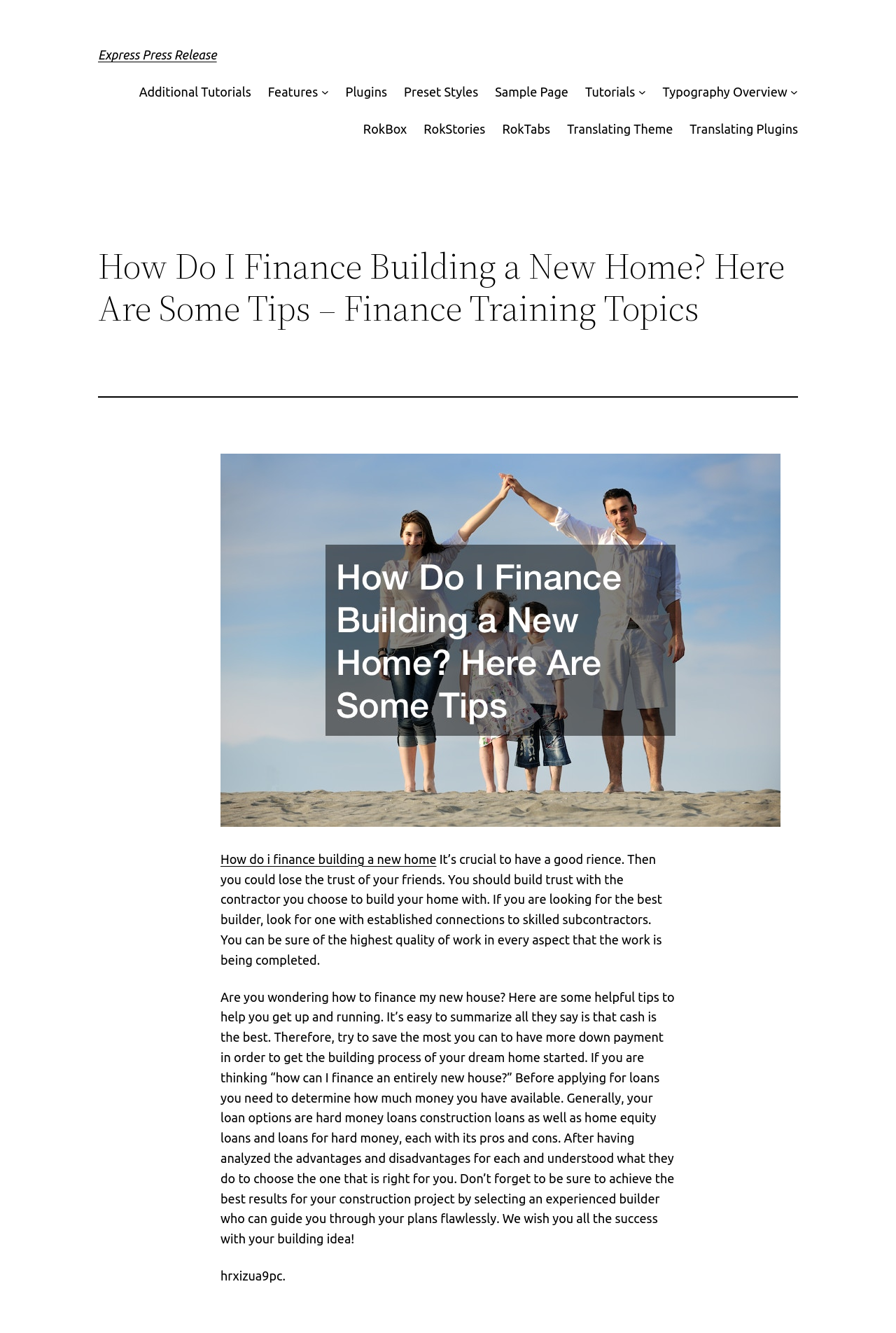Determine the bounding box coordinates for the clickable element to execute this instruction: "Click on 'Features'". Provide the coordinates as four float numbers between 0 and 1, i.e., [left, top, right, bottom].

[0.299, 0.061, 0.355, 0.076]